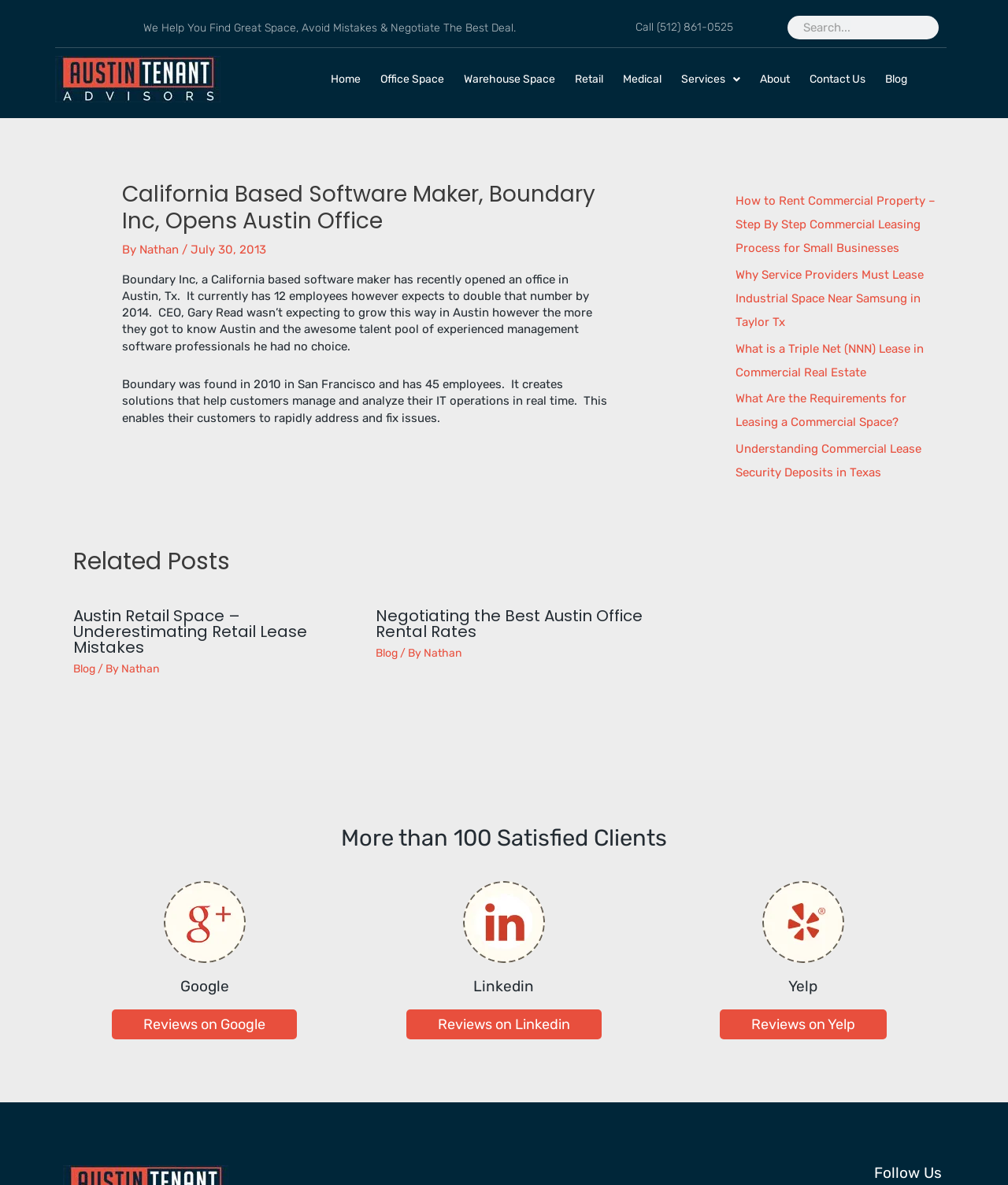Determine the bounding box coordinates of the clickable element necessary to fulfill the instruction: "Read about Austin Tenant Advisors". Provide the coordinates as four float numbers within the 0 to 1 range, i.e., [left, top, right, bottom].

[0.055, 0.047, 0.219, 0.086]